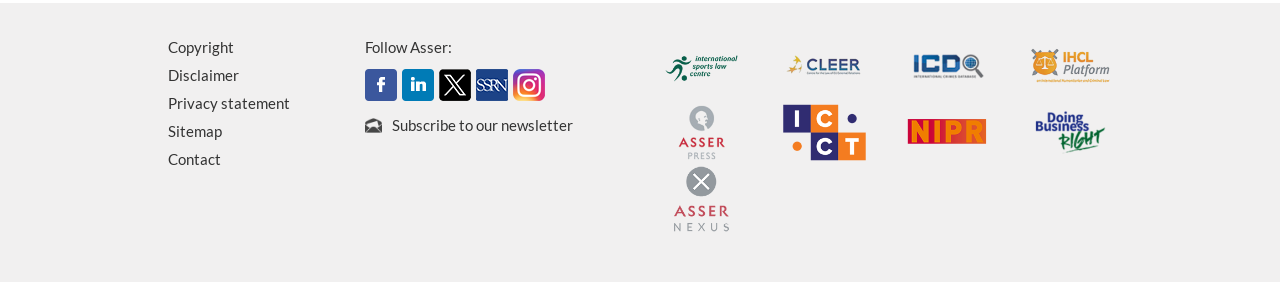Please determine the bounding box coordinates for the element with the description: "title="IHCL Platform"".

[0.804, 0.194, 0.868, 0.258]